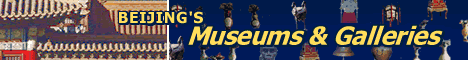What is showcased on the left side of the banner?
Look at the image and answer the question with a single word or phrase.

Traditional architectural element